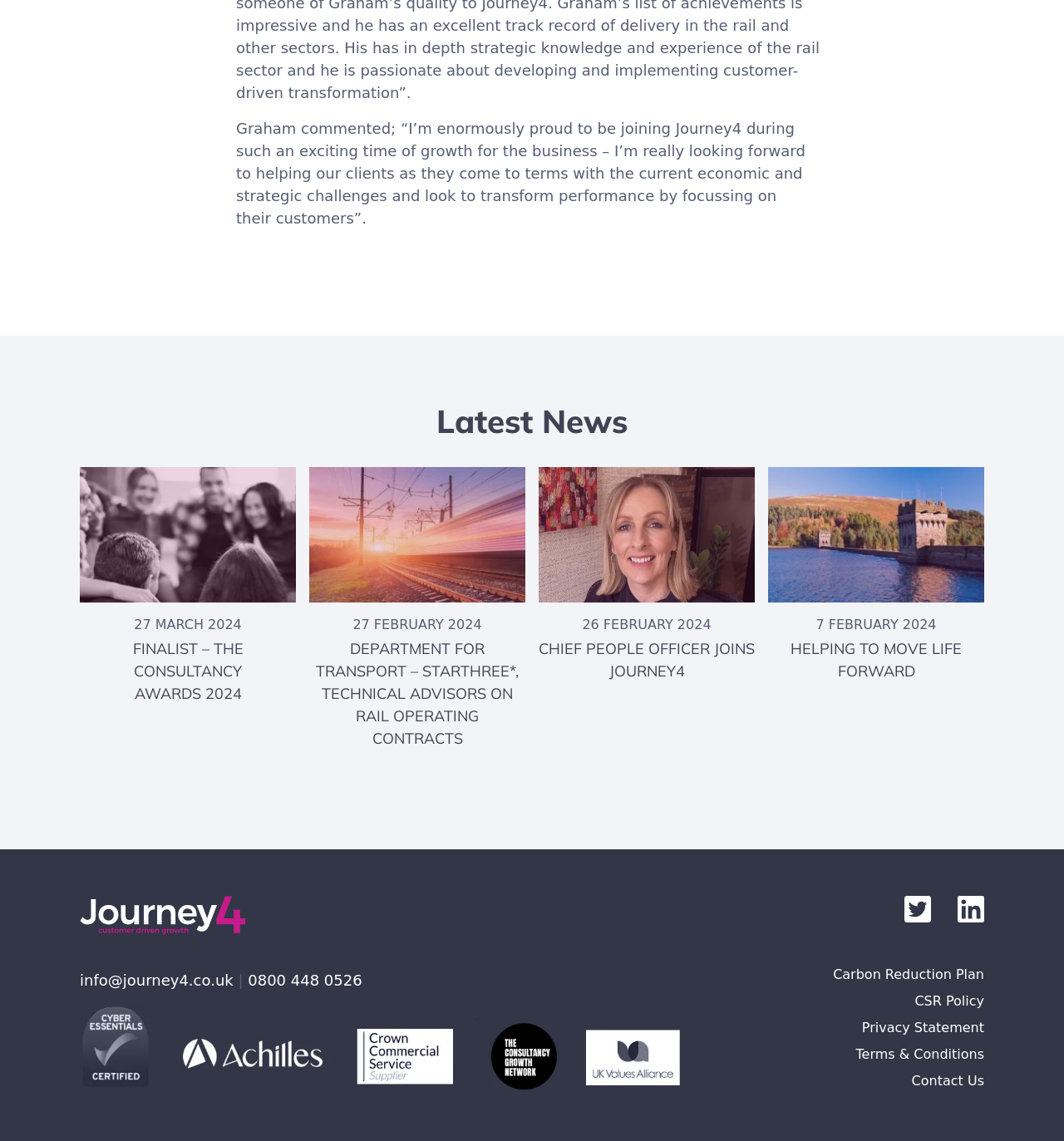Using the provided element description, identify the bounding box coordinates as (top-left x, top-left y, bottom-right x, bottom-right y). Ensure all values are between 0 and 1. Description: Follow us on Twitter

[0.85, 0.785, 0.875, 0.809]